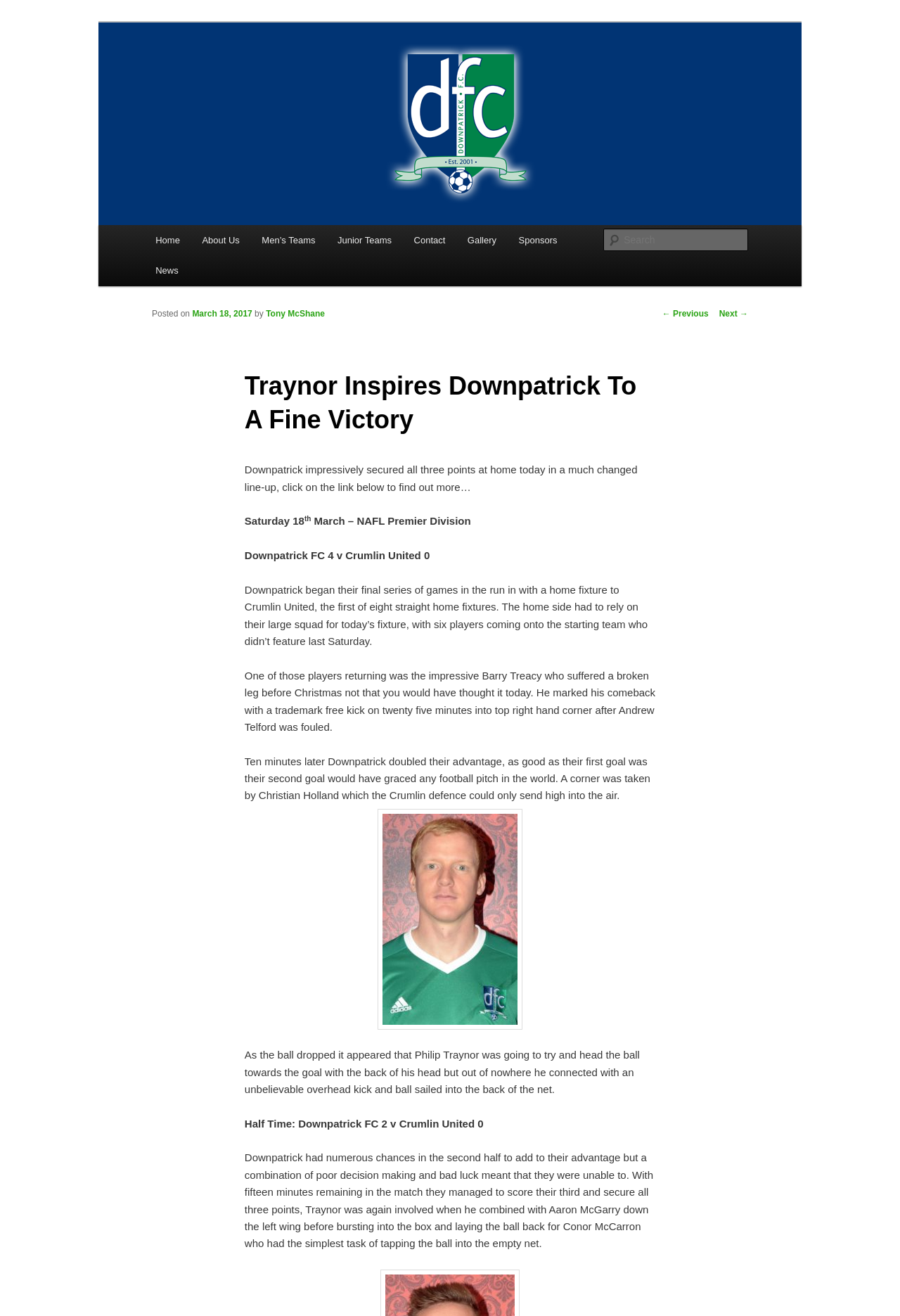Identify the bounding box coordinates of the element that should be clicked to fulfill this task: "Click on the FAQS link". The coordinates should be provided as four float numbers between 0 and 1, i.e., [left, top, right, bottom].

None